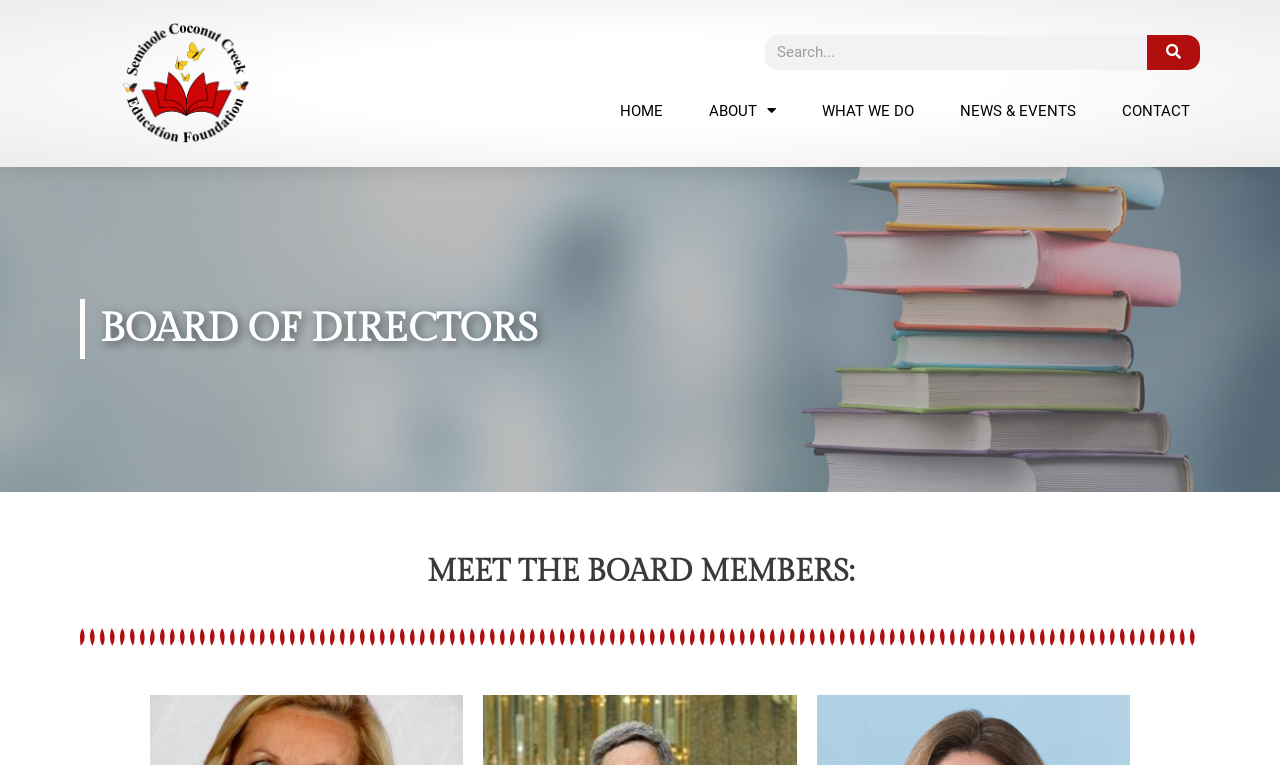Describe all significant elements and features of the webpage.

The webpage is about the Board of Directors of the Seminole Coconut Creek Education Foundation, Inc. At the top, there is a search bar with a search box and a search button, taking up about a third of the screen width. Below the search bar, there are five navigation links: "HOME", "ABOUT", "WHAT WE DO", "NEWS & EVENTS", and "CONTACT", which are evenly spaced and span the entire width of the page.

The main content of the page is divided into two sections. The first section has a heading "BOARD OF DIRECTORS" in a large font, spanning almost the entire width of the page. The second section has a heading "MEET THE BOARD MEMBERS:" in a slightly smaller font, also spanning almost the entire width of the page.